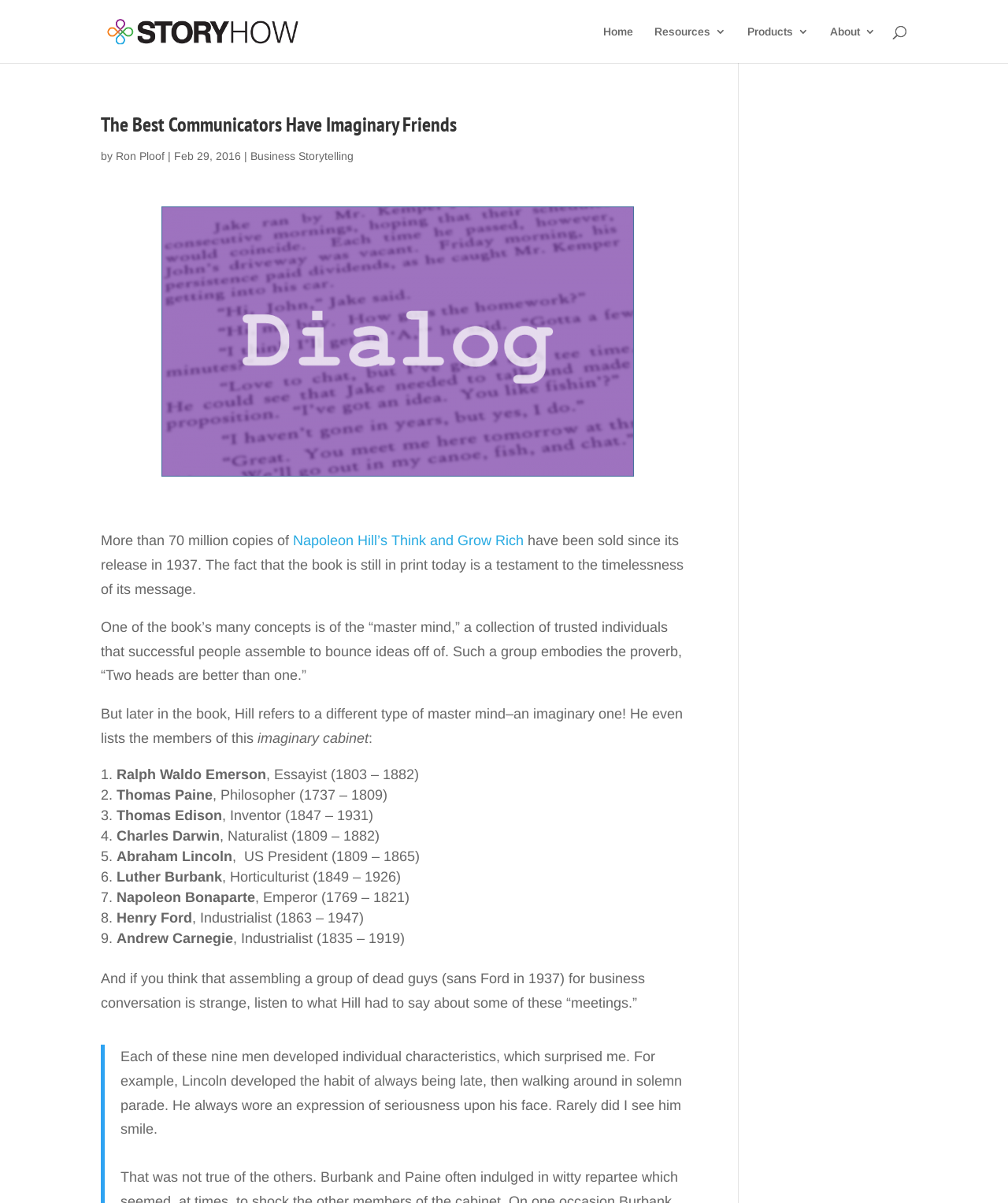Please determine the bounding box coordinates of the element's region to click in order to carry out the following instruction: "Learn more about Business Storytelling". The coordinates should be four float numbers between 0 and 1, i.e., [left, top, right, bottom].

[0.248, 0.124, 0.351, 0.135]